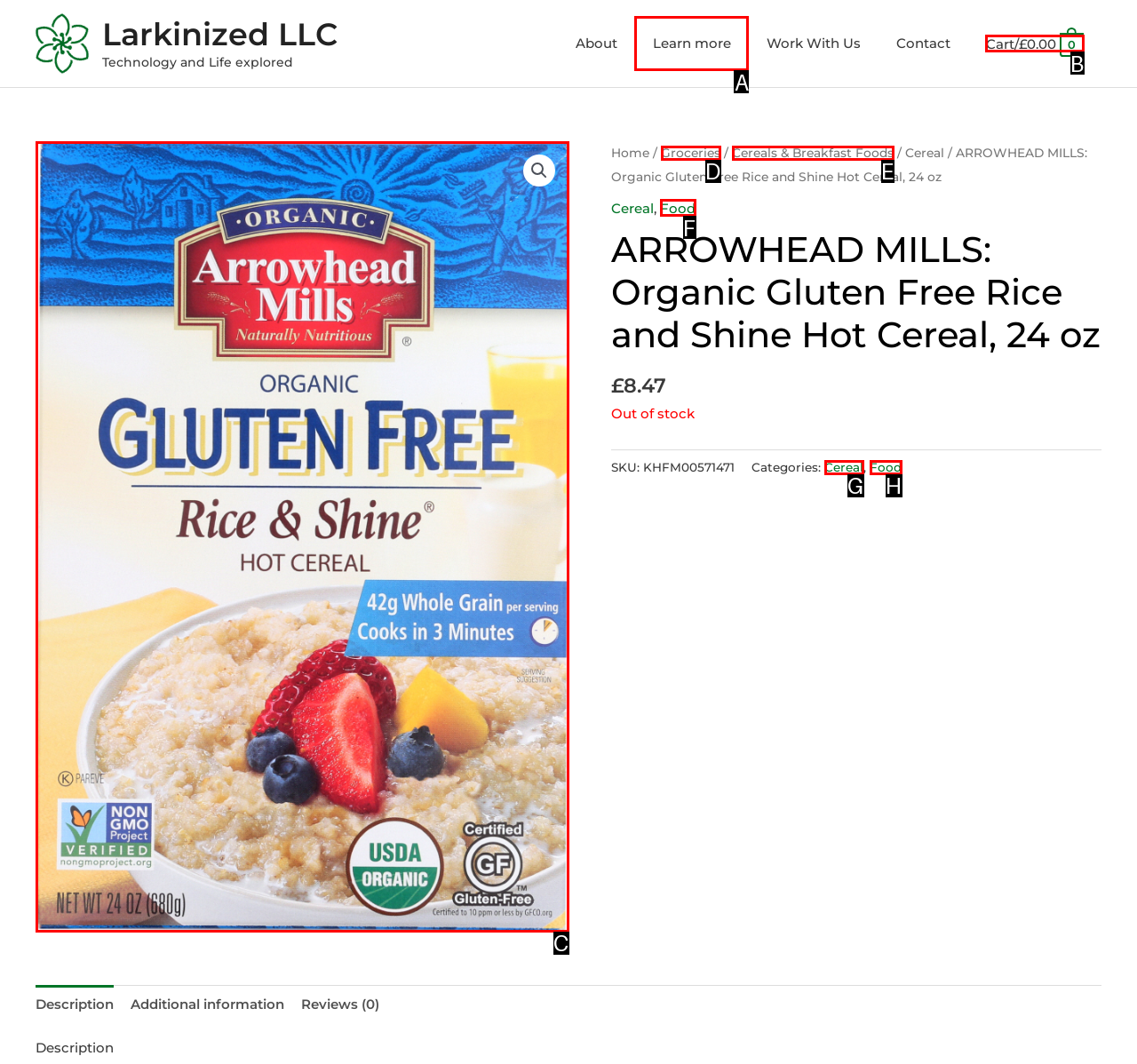Refer to the element description: Cereals & Breakfast Foods and identify the matching HTML element. State your answer with the appropriate letter.

E